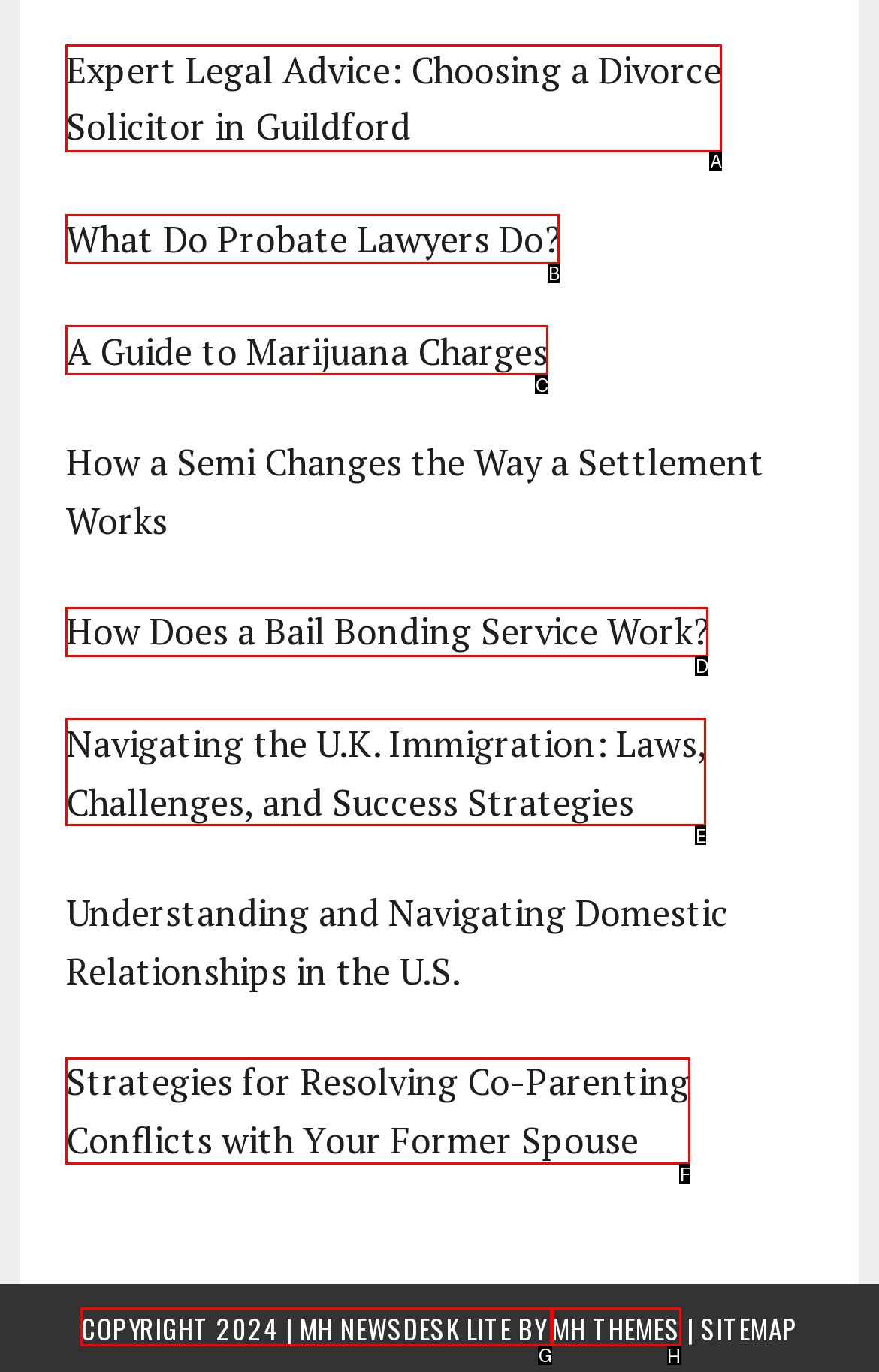Tell me which letter corresponds to the UI element that will allow you to Check the copyright information. Answer with the letter directly.

G